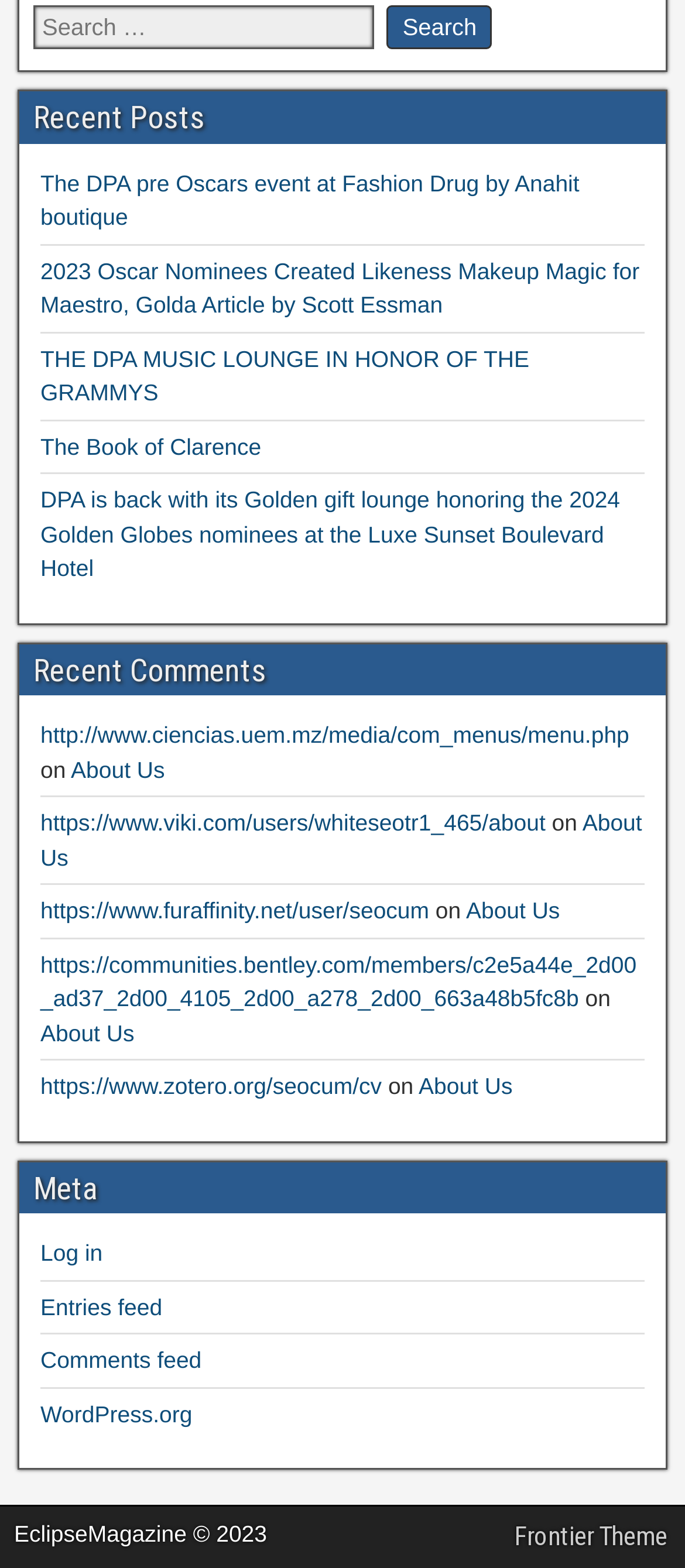Given the content of the image, can you provide a detailed answer to the question?
What is the title of the first post?

The first link on the webpage is labeled 'The DPA pre Oscars event at Fashion Drug by Anahit boutique', so the title of the first post is 'The DPA pre Oscars event'.